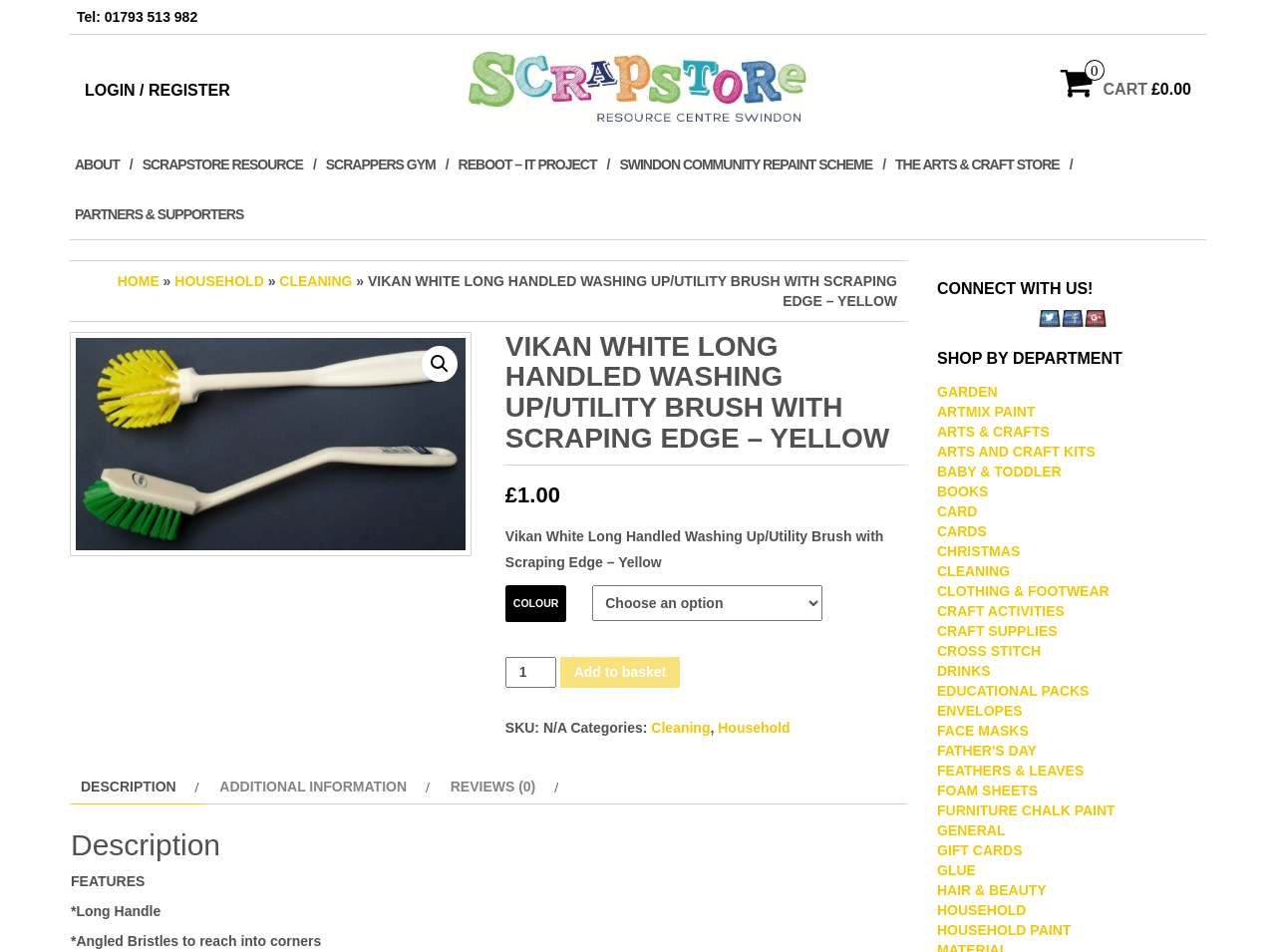Kindly respond to the following question with a single word or a brief phrase: 
How can I contact the seller?

By phone: 01793 513 982